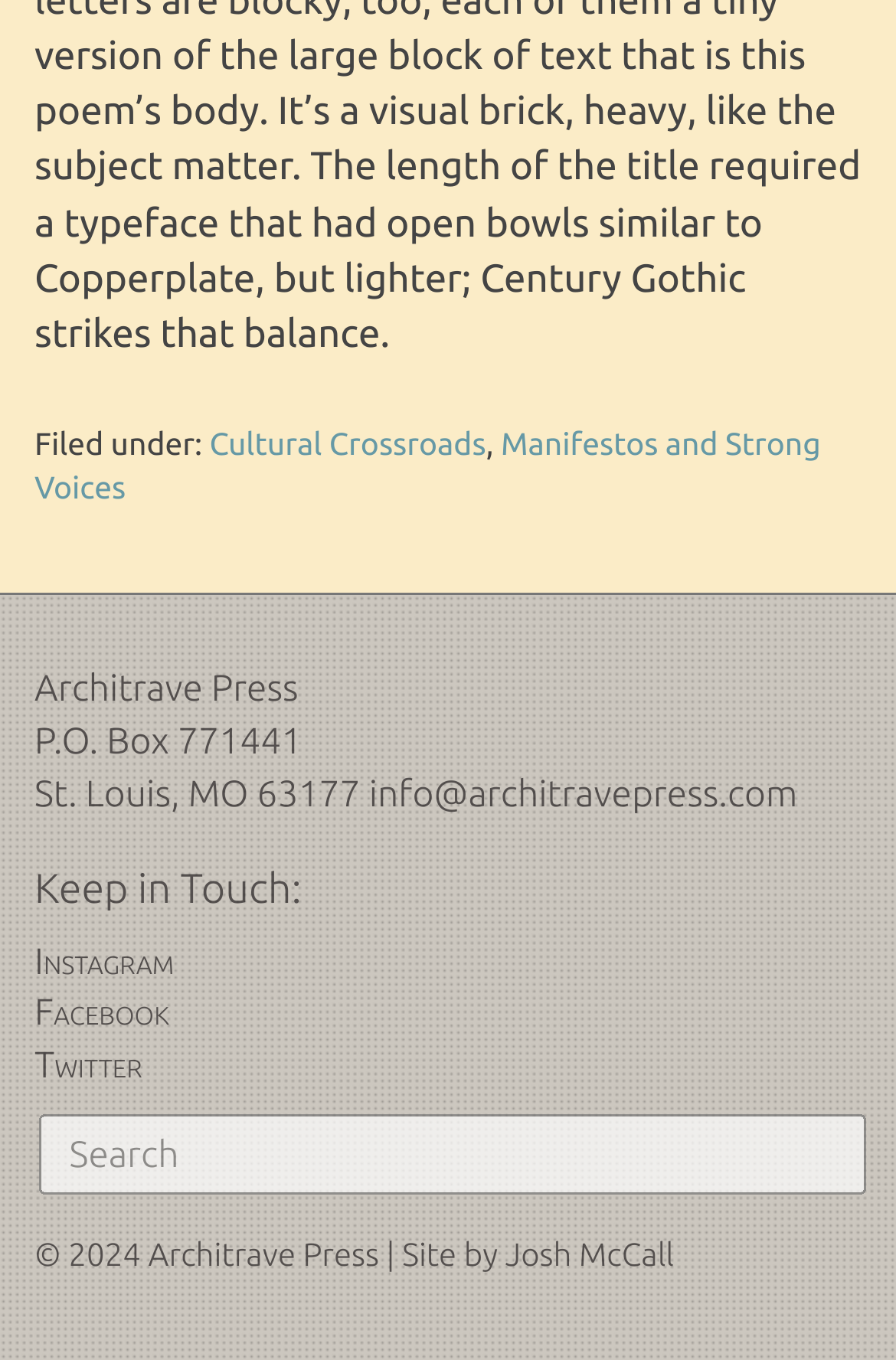Determine the bounding box coordinates for the element that should be clicked to follow this instruction: "Contact via email". The coordinates should be given as four float numbers between 0 and 1, in the format [left, top, right, bottom].

[0.412, 0.569, 0.89, 0.6]